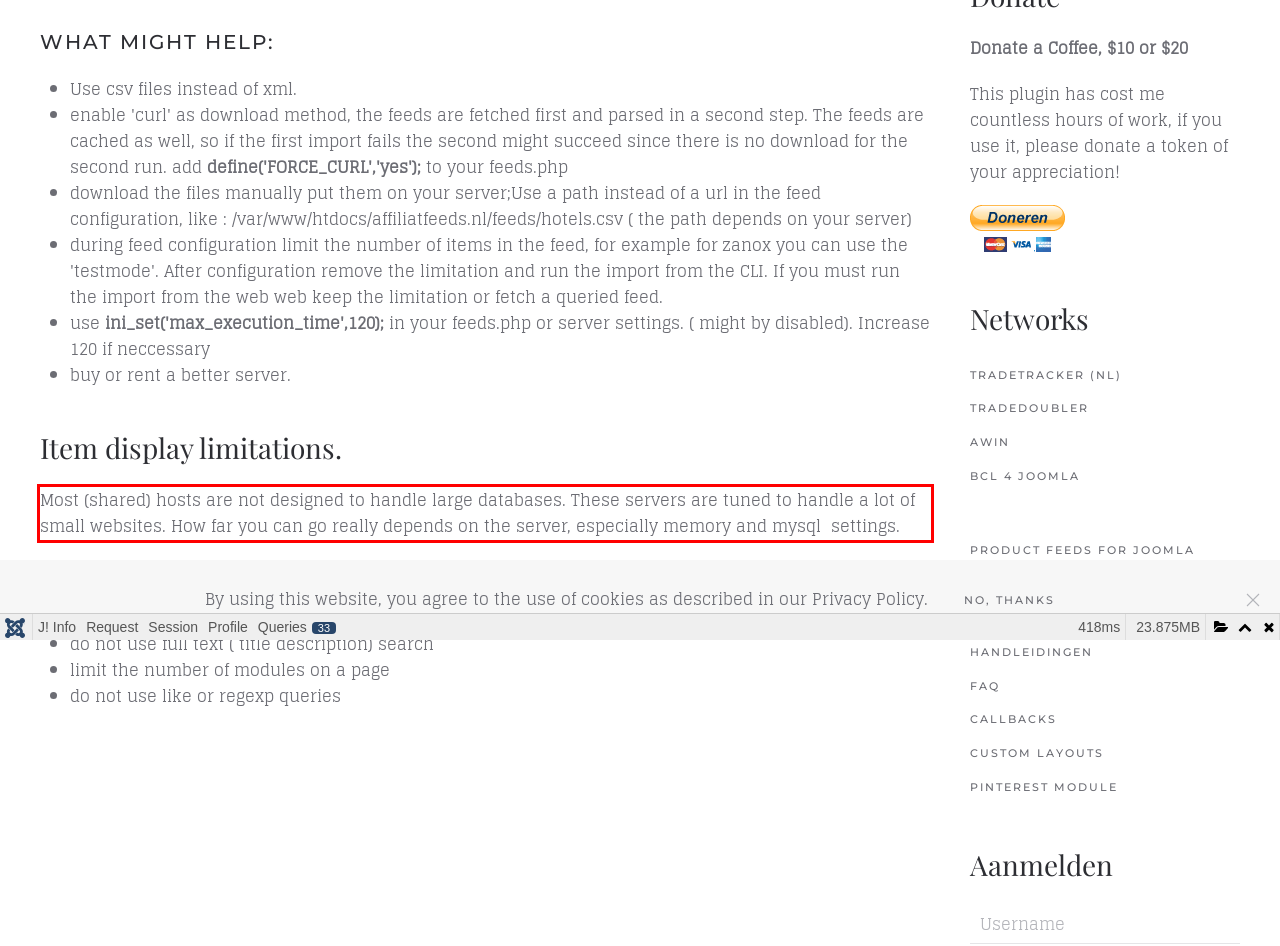Using the provided screenshot, read and generate the text content within the red-bordered area.

Most (shared) hosts are not designed to handle large databases. These servers are tuned to handle a lot of small websites. How far you can go really depends on the server, especially memory and mysql settings.